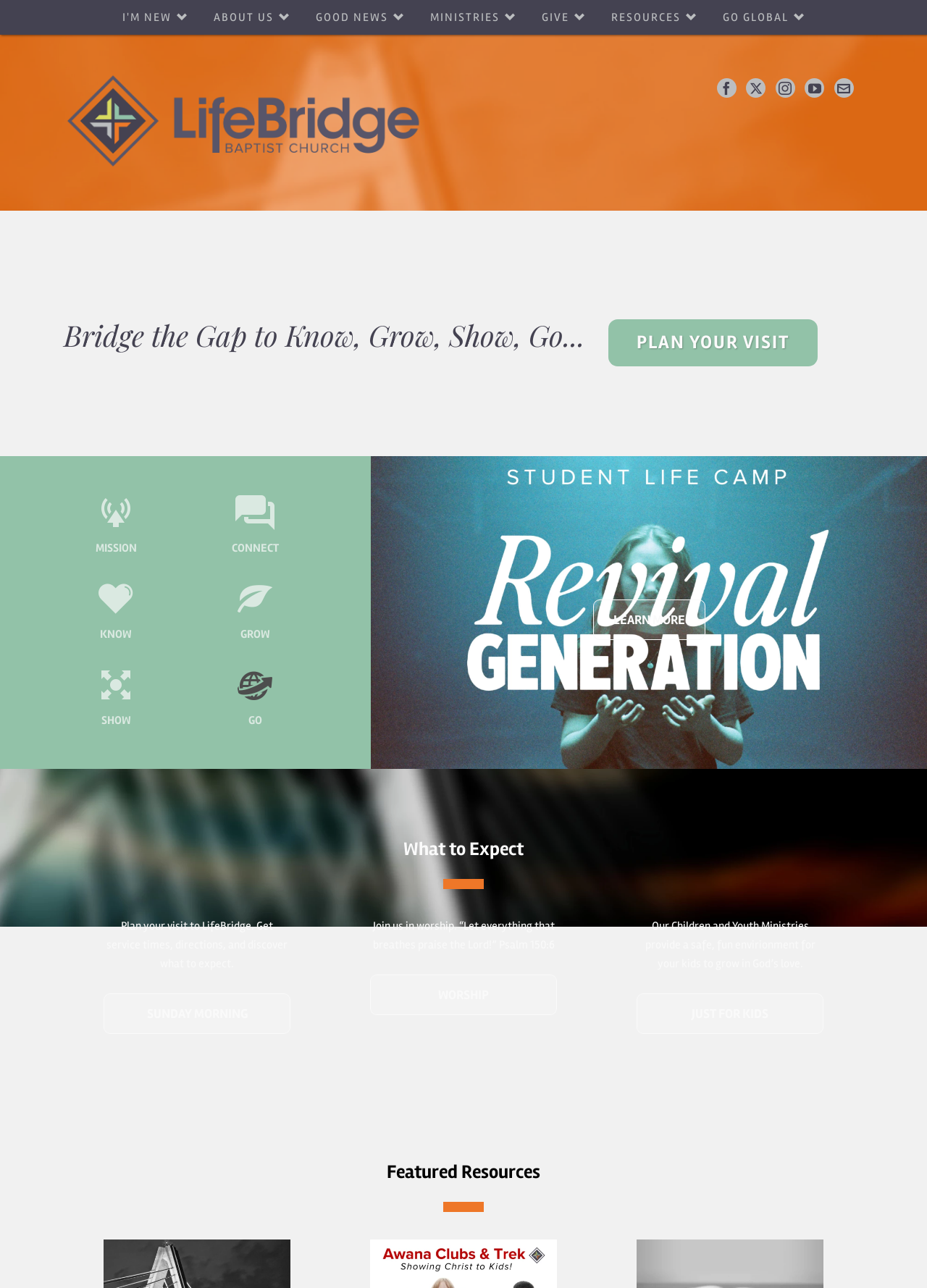Please locate the bounding box coordinates of the element that should be clicked to complete the given instruction: "Learn more about LifeBridge Baptist Church".

[0.639, 0.465, 0.761, 0.497]